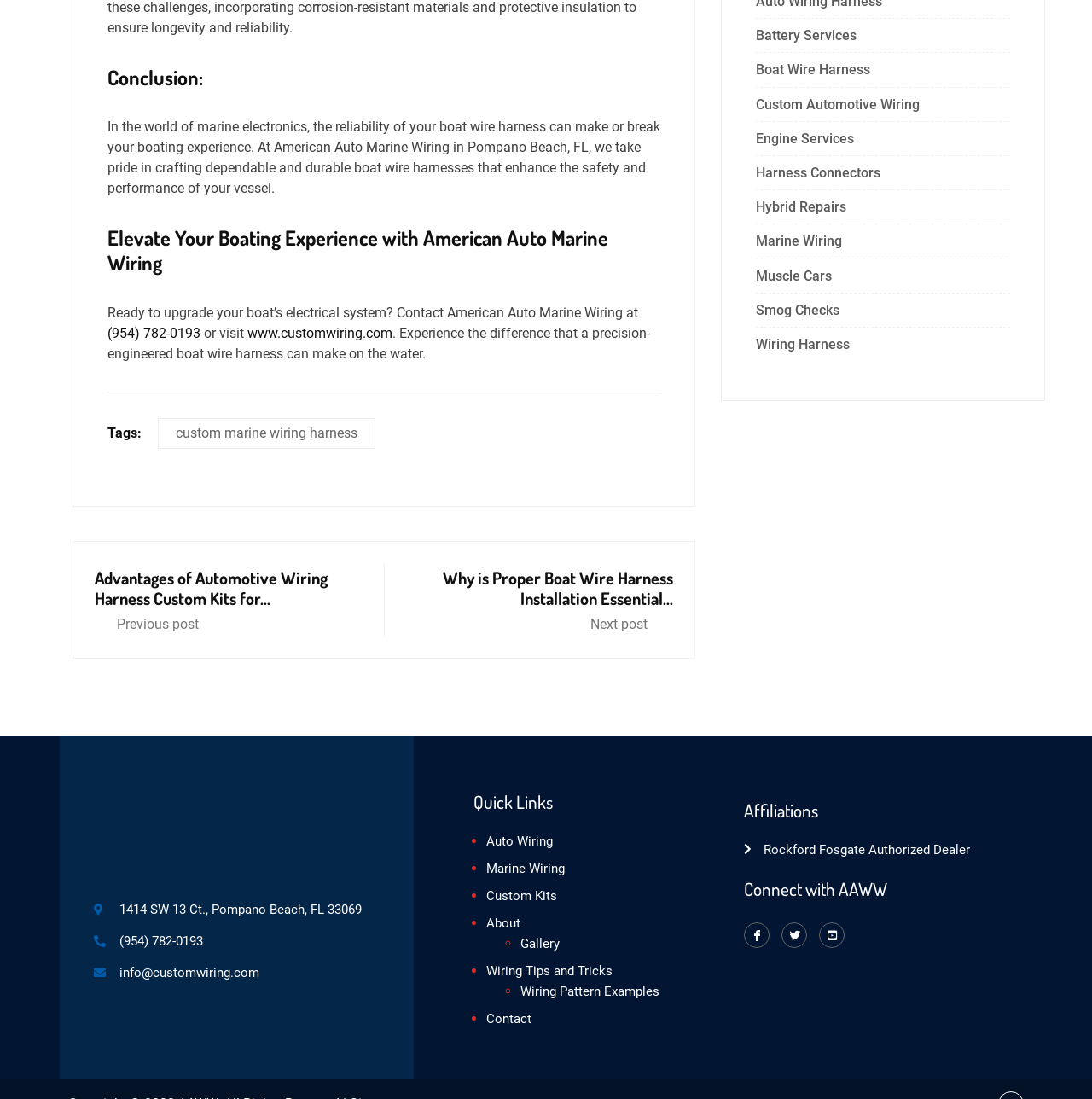Identify the bounding box coordinates of the element to click to follow this instruction: 'Visit the website www.customwiring.com'. Ensure the coordinates are four float values between 0 and 1, provided as [left, top, right, bottom].

[0.227, 0.296, 0.359, 0.311]